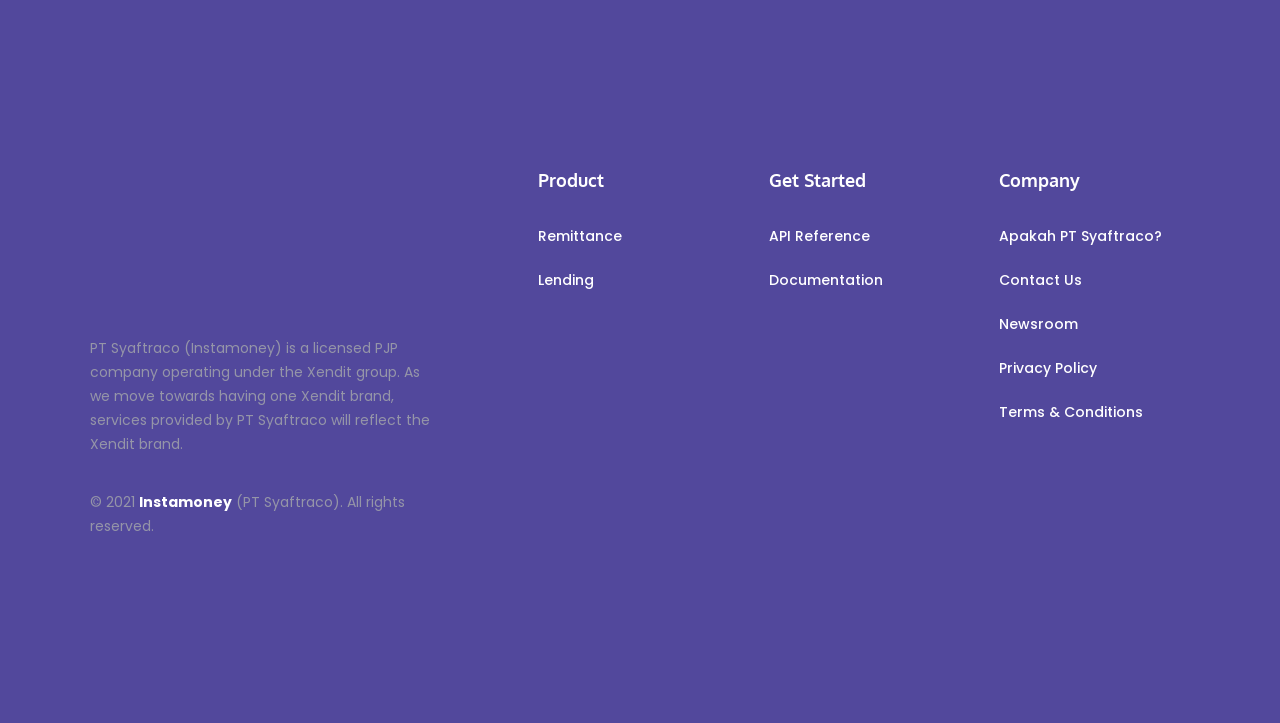Find the bounding box coordinates of the element's region that should be clicked in order to follow the given instruction: "Contact Us". The coordinates should consist of four float numbers between 0 and 1, i.e., [left, top, right, bottom].

[0.781, 0.357, 0.93, 0.418]